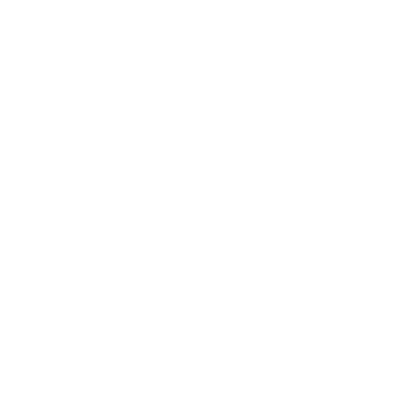What is the benefit of adjustable height options?
Based on the image, answer the question with as much detail as possible.

The caption states that the Mirafit Jammer Arms have adjustable height options, which implies that this feature allows the equipment to cater to individual workout needs, providing a customizable exercise experience.